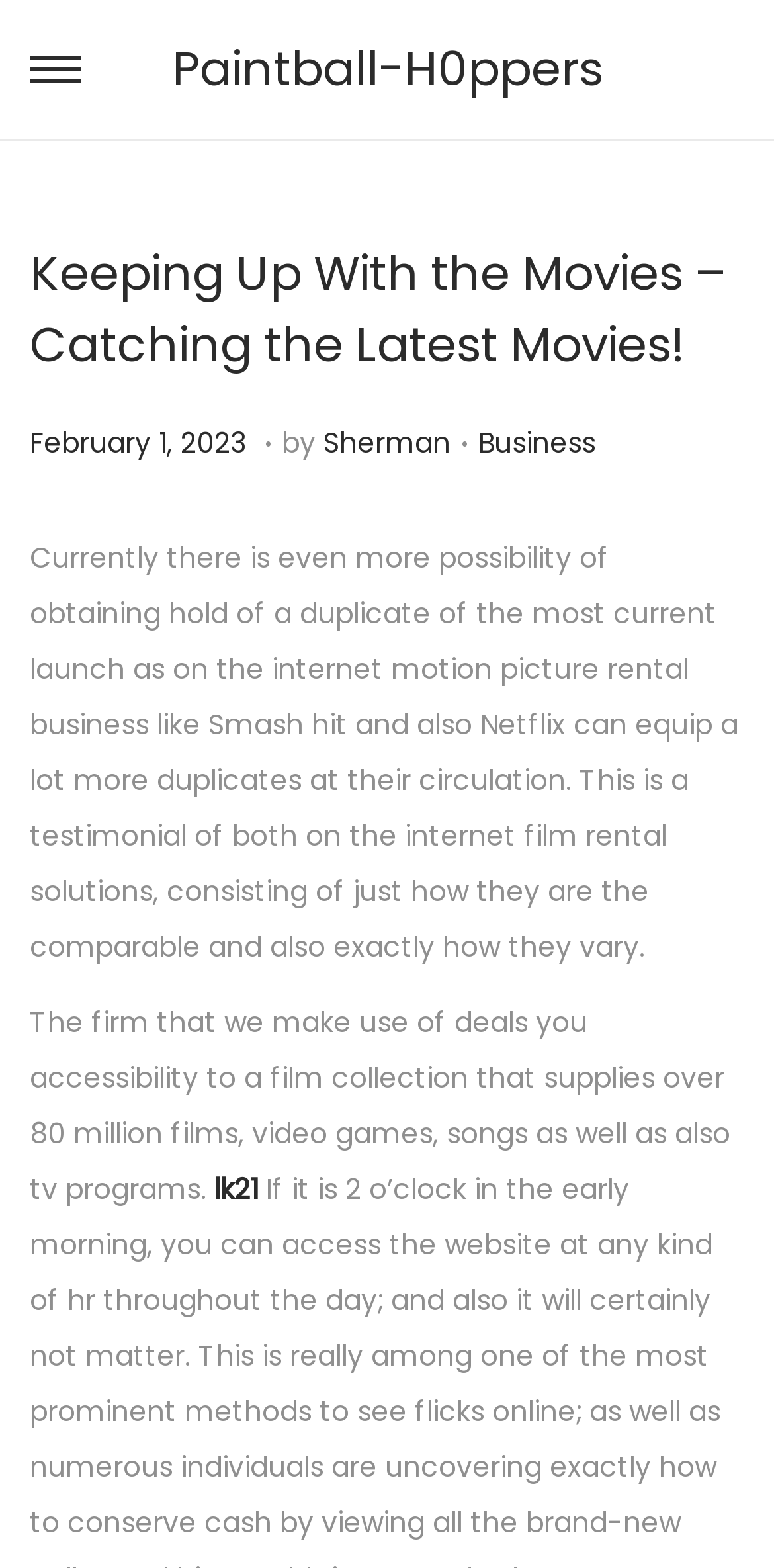Please locate and generate the primary heading on this webpage.

Keeping Up With the Movies – Catching the Latest Movies!